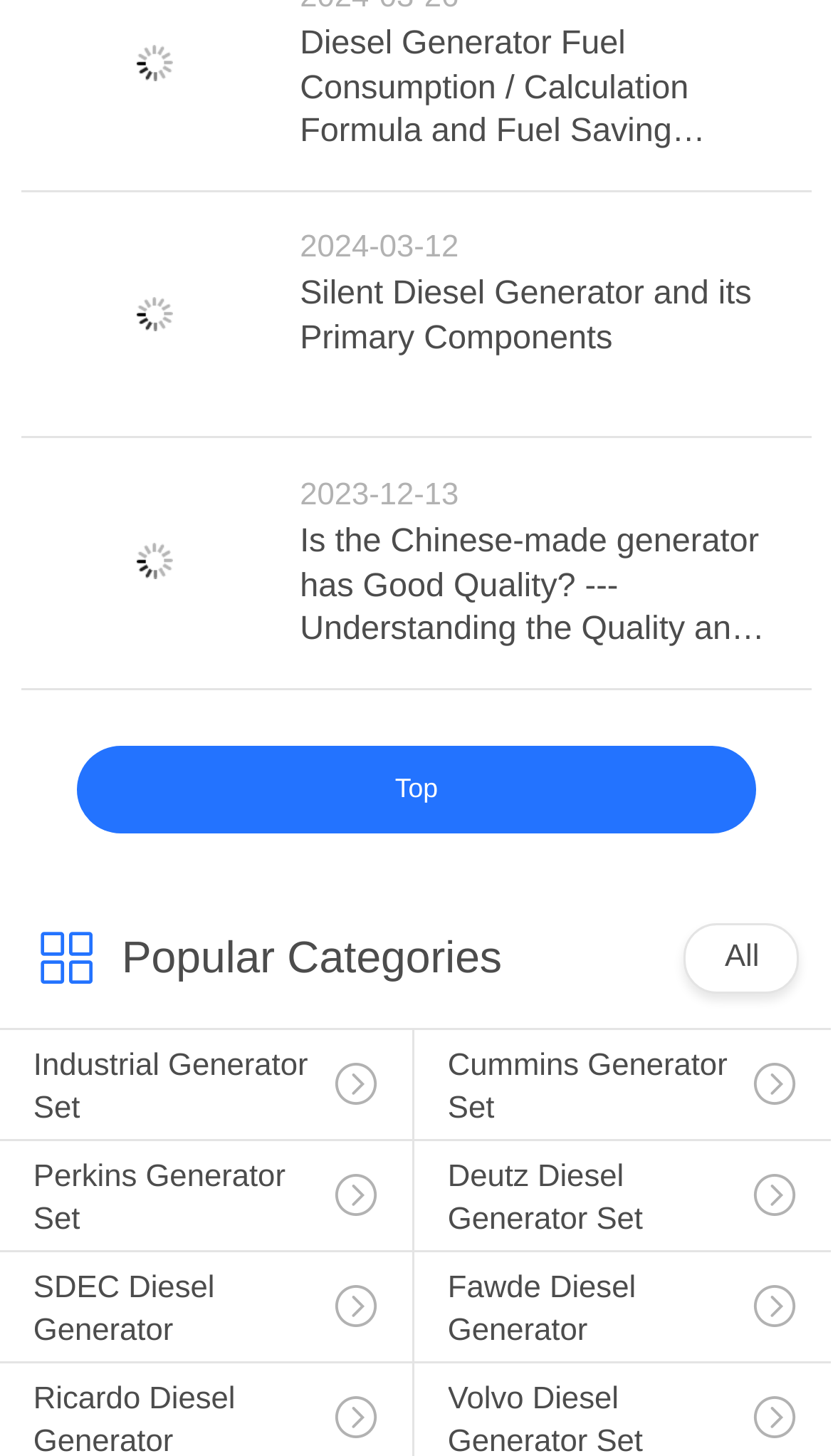How many news articles are displayed?
Using the picture, provide a one-word or short phrase answer.

3